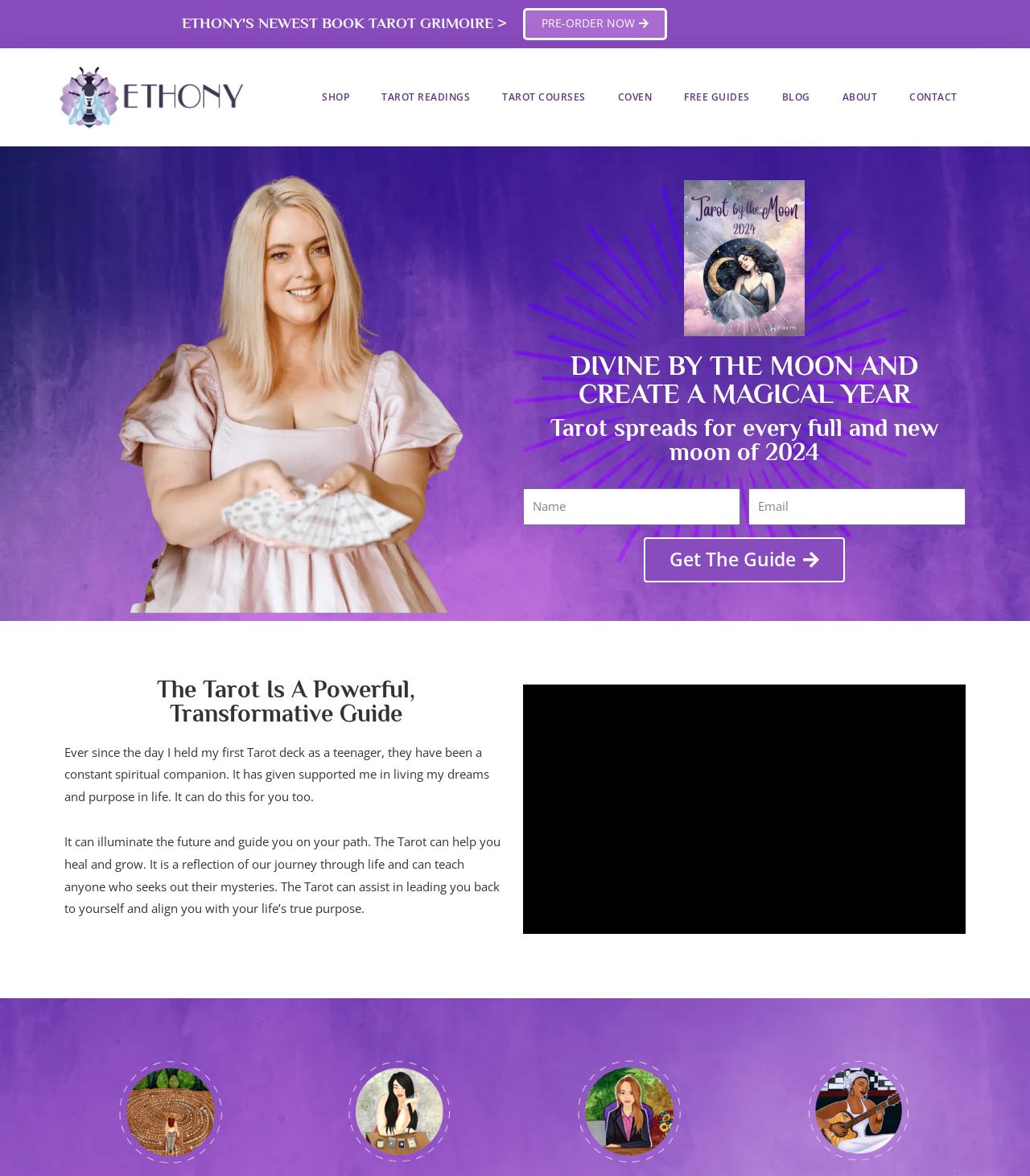Find the UI element described as: "Get The Guide" and predict its bounding box coordinates. Ensure the coordinates are four float numbers between 0 and 1, [left, top, right, bottom].

[0.625, 0.457, 0.82, 0.495]